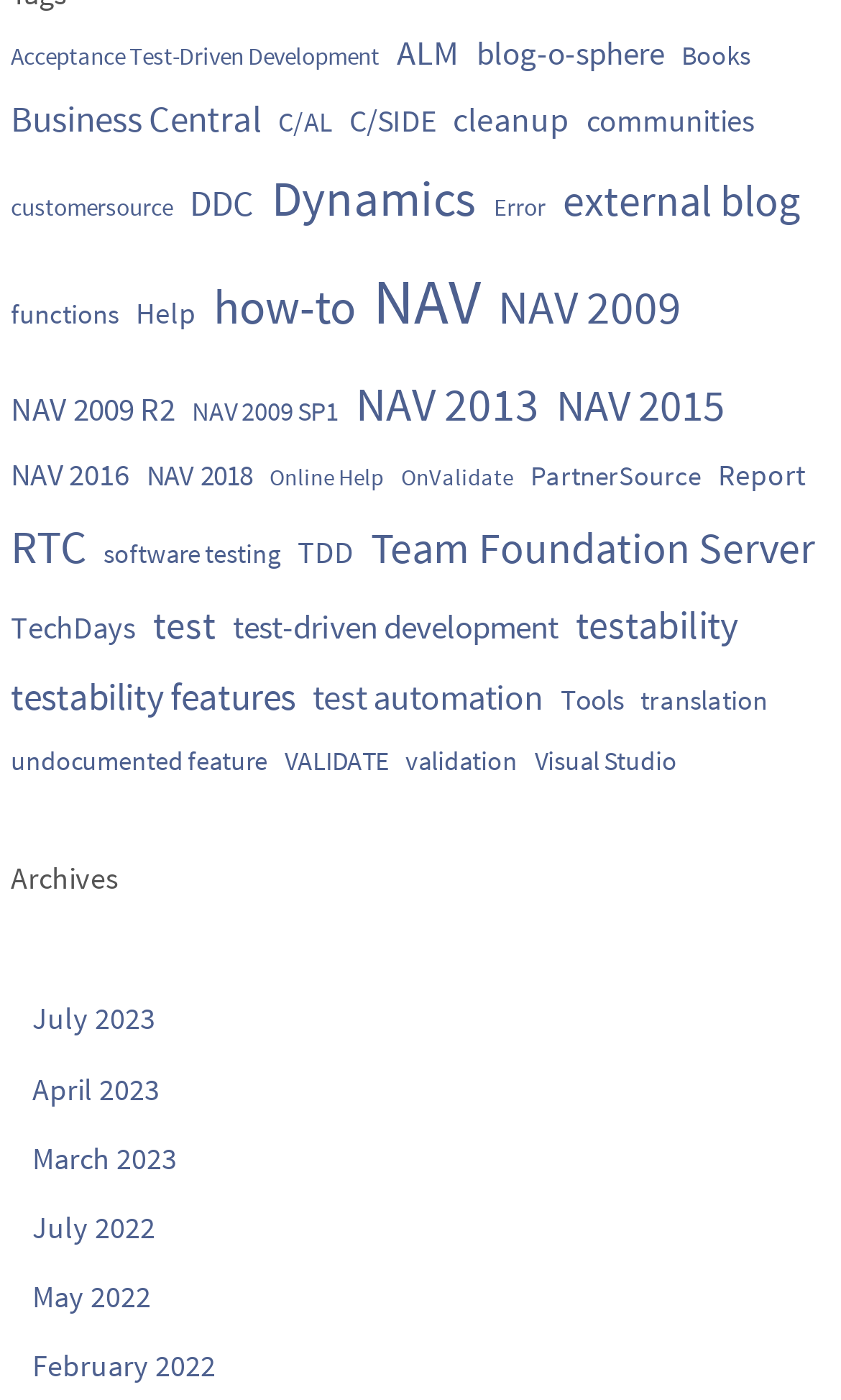Locate the bounding box of the UI element described by: "Acceptance Test-Driven Development" in the given webpage screenshot.

[0.013, 0.025, 0.451, 0.059]